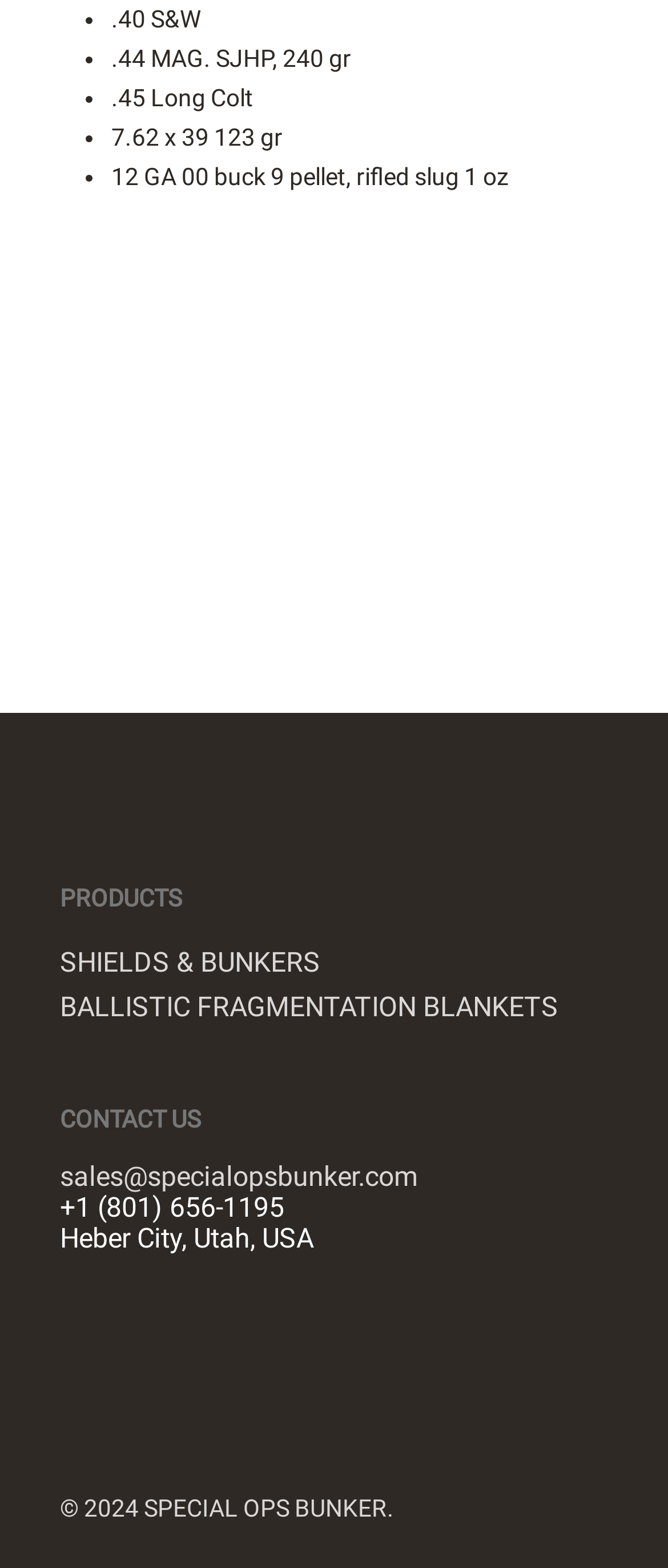Reply to the question with a single word or phrase:
What is the name of the ballistic shield product?

SOB Responder Ballistic Shield